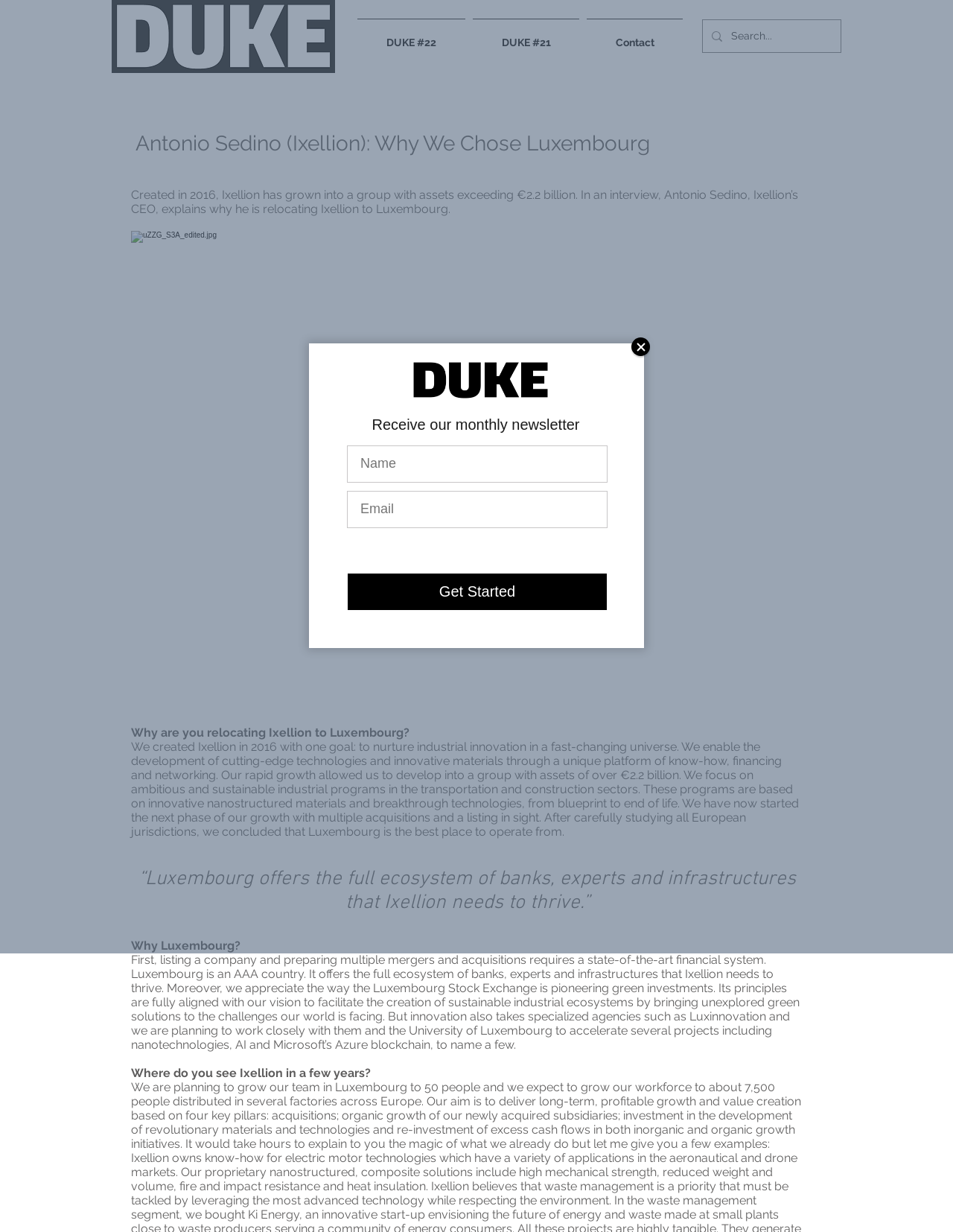Describe every aspect of the webpage in a detailed manner.

The webpage is about an interview with Antonio Sedino, the CEO of Ixellion, discussing why he chose Luxembourg as the new location for his company. At the top of the page, there is a navigation menu with links to "DUKE #22", "DUKE #21", and "Contact". Next to the navigation menu, there is a search bar with a magnifying glass icon.

Below the navigation menu, there is a large heading that reads "Antonio Sedino (Ixellion): Why We Chose Luxembourg". To the left of the heading, there is a small image. The main content of the page is an interview with Antonio Sedino, where he explains why he is relocating Ixellion to Luxembourg. The interview is divided into sections, with headings such as "Why are you relocating Ixellion to Luxembourg?" and "Why Luxembourg?".

The interview text is accompanied by a few images, including a photo of Antonio Sedino. There are also several call-to-action elements, such as a newsletter subscription form and a "Get Started" button. At the bottom of the page, there is a small image and some text that reads "Receive our monthly newsletter". Overall, the page has a clean and organized layout, with a focus on the interview content.